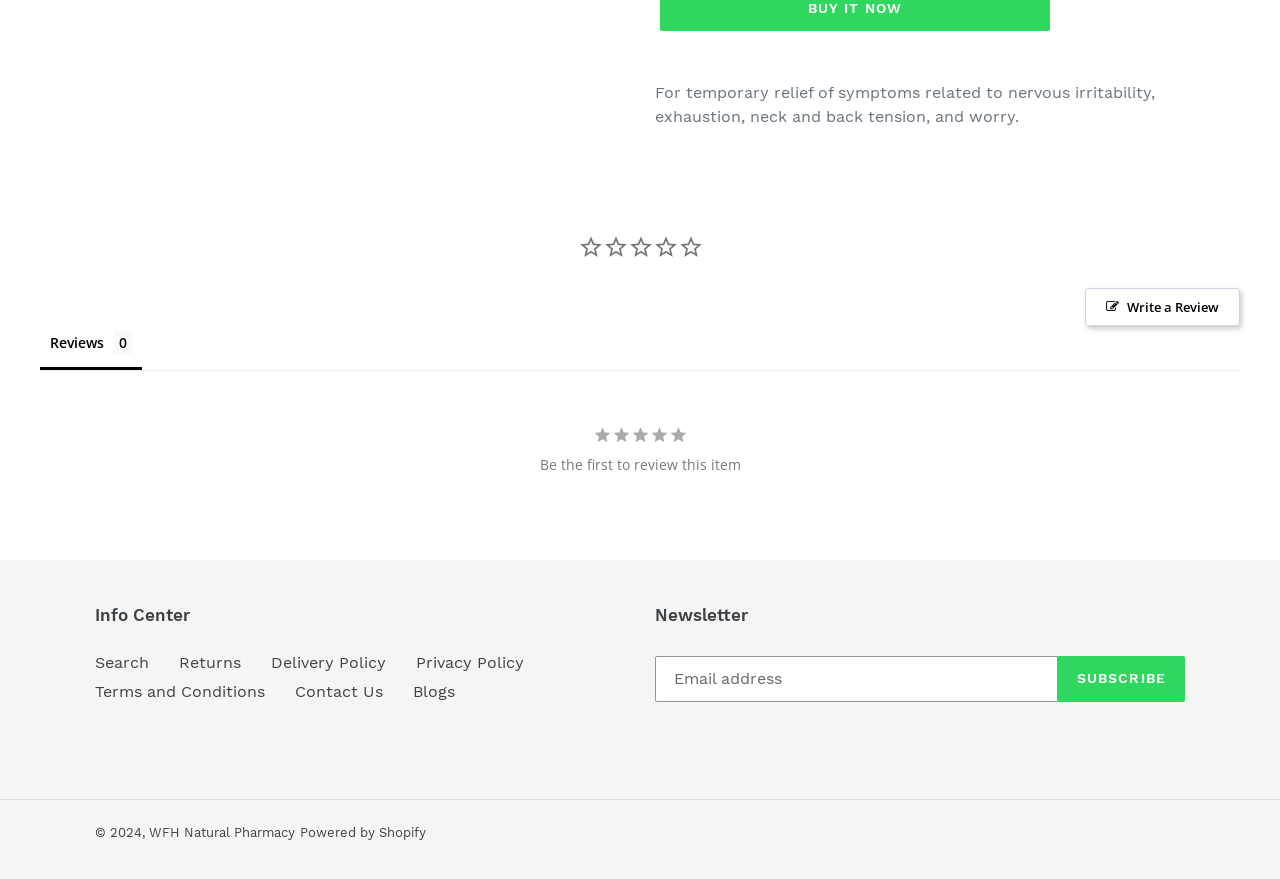Locate the bounding box of the UI element based on this description: "Reviews". Provide four float numbers between 0 and 1 as [left, top, right, bottom].

[0.031, 0.18, 0.111, 0.23]